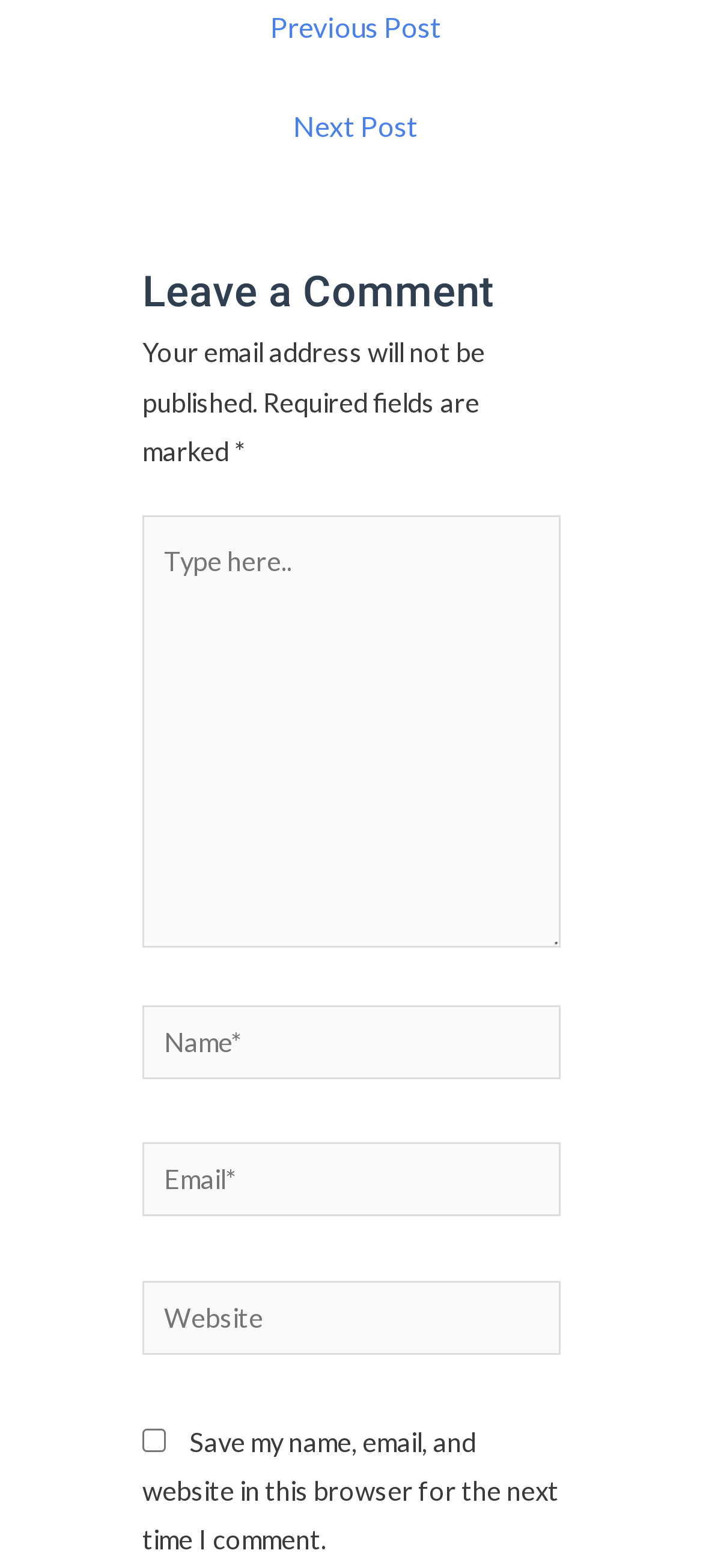What is the default state of the checkbox?
Could you answer the question with a detailed and thorough explanation?

The checkbox 'Save my name, email, and website in this browser for the next time I comment' is initially unchecked, as indicated by the 'checked: false' attribute.